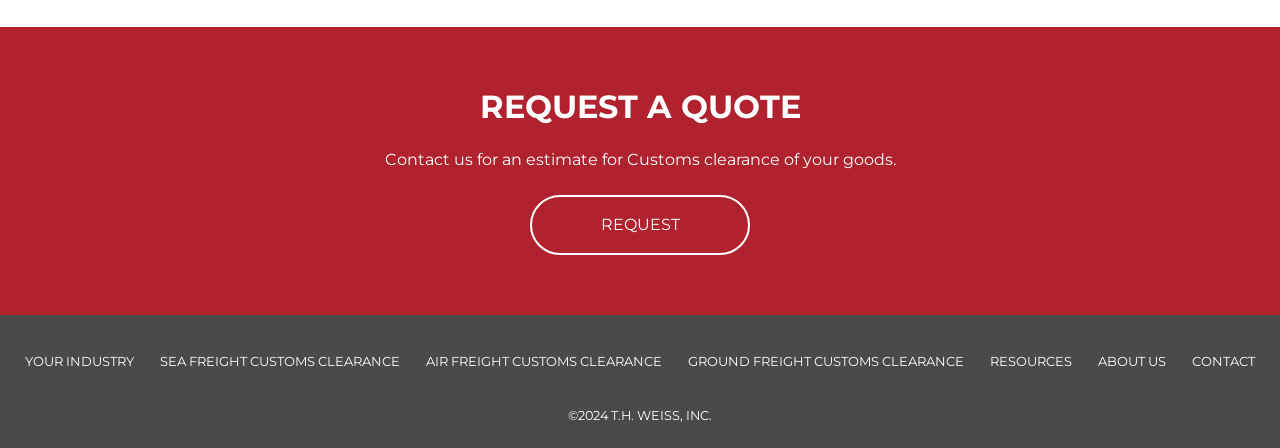Kindly determine the bounding box coordinates for the area that needs to be clicked to execute this instruction: "request a quote".

[0.05, 0.195, 0.95, 0.283]